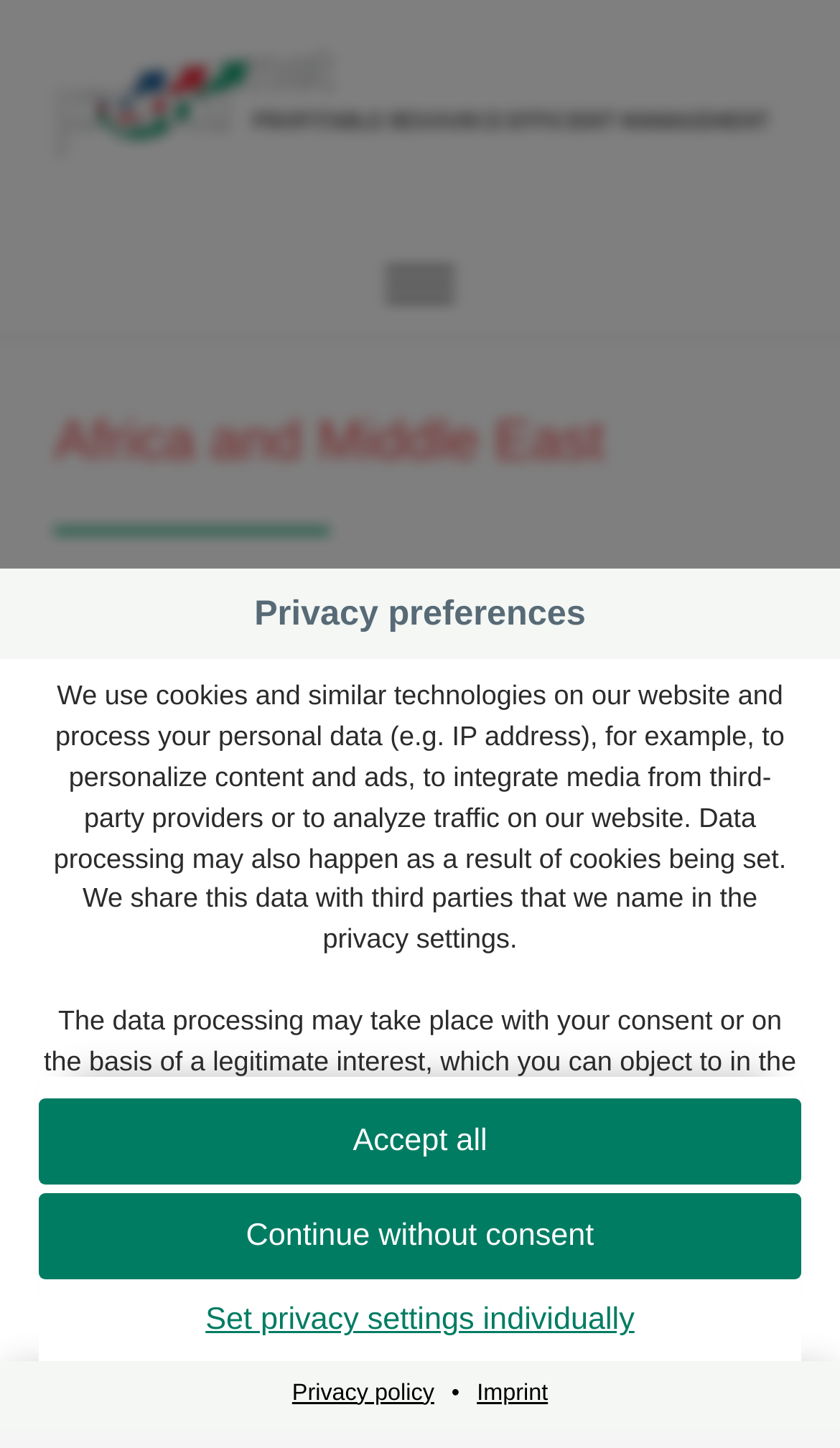What is the minimum age requirement to consent to the service?
Refer to the image and provide a one-word or short phrase answer.

16 years old